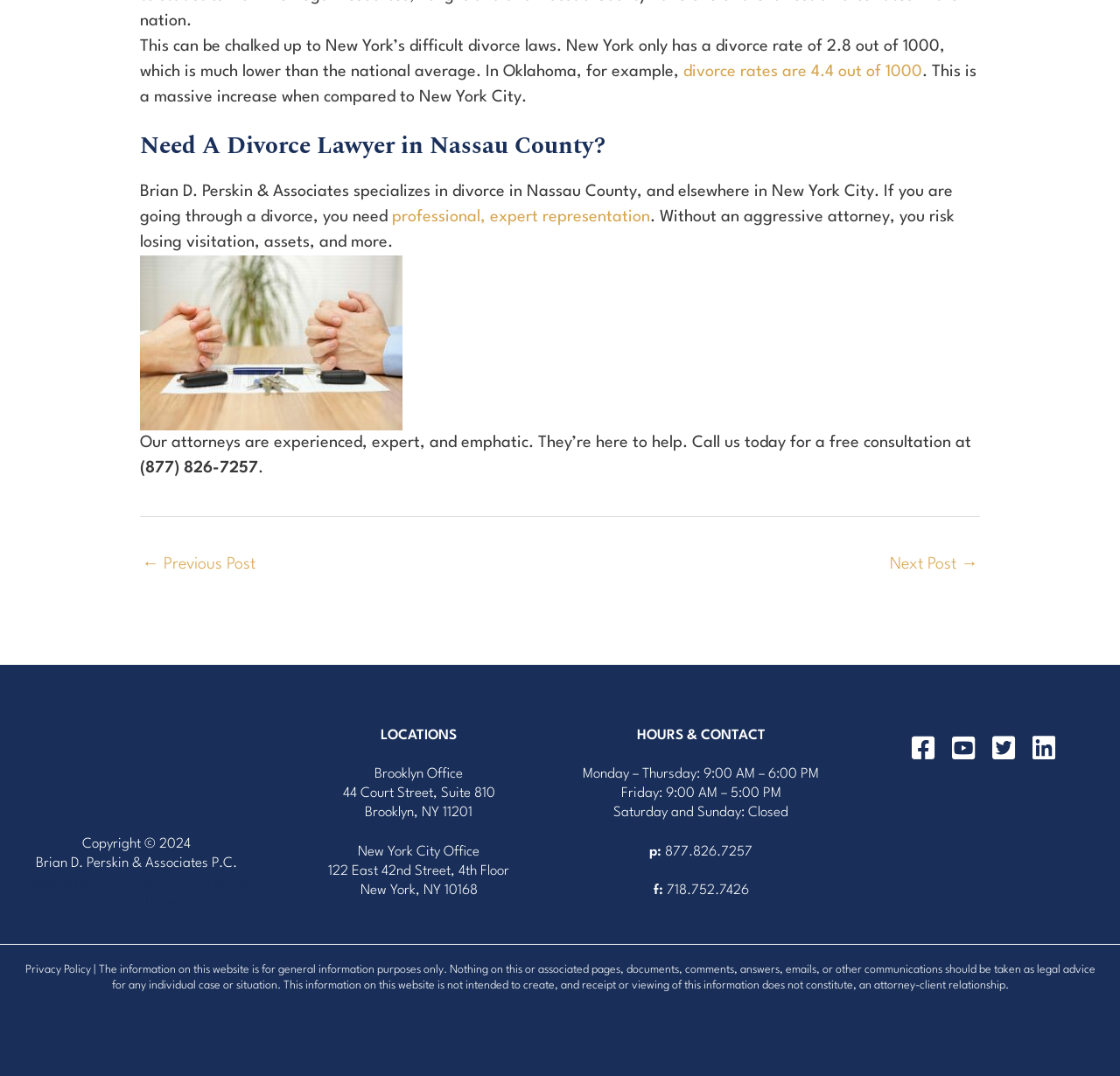What is the divorce rate in New York?
Carefully examine the image and provide a detailed answer to the question.

The answer can be found in the first paragraph of the webpage, where it states 'New York only has a divorce rate of 2.8 out of 1000, which is much lower than the national average.'